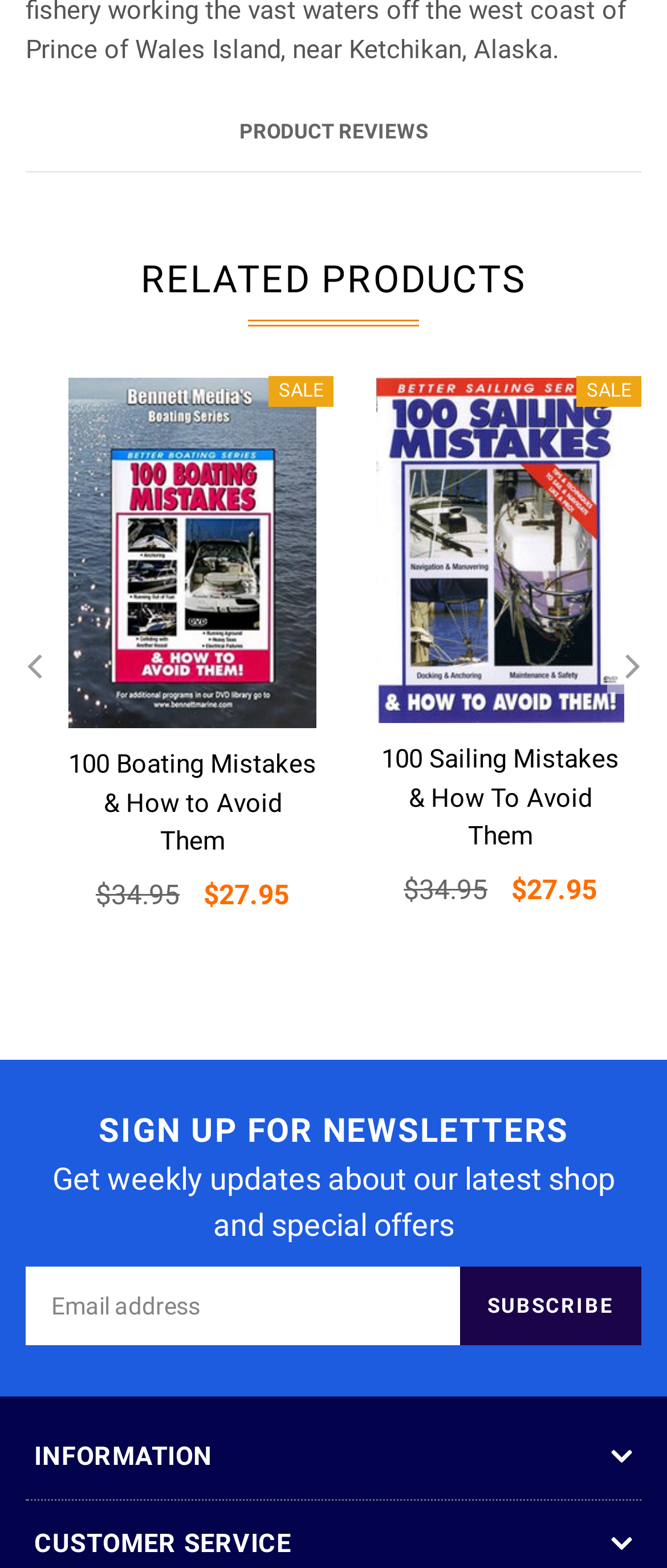Determine the bounding box coordinates of the clickable element to complete this instruction: "Enter email address in the textbox". Provide the coordinates in the format of four float numbers between 0 and 1, [left, top, right, bottom].

[0.038, 0.808, 0.69, 0.858]